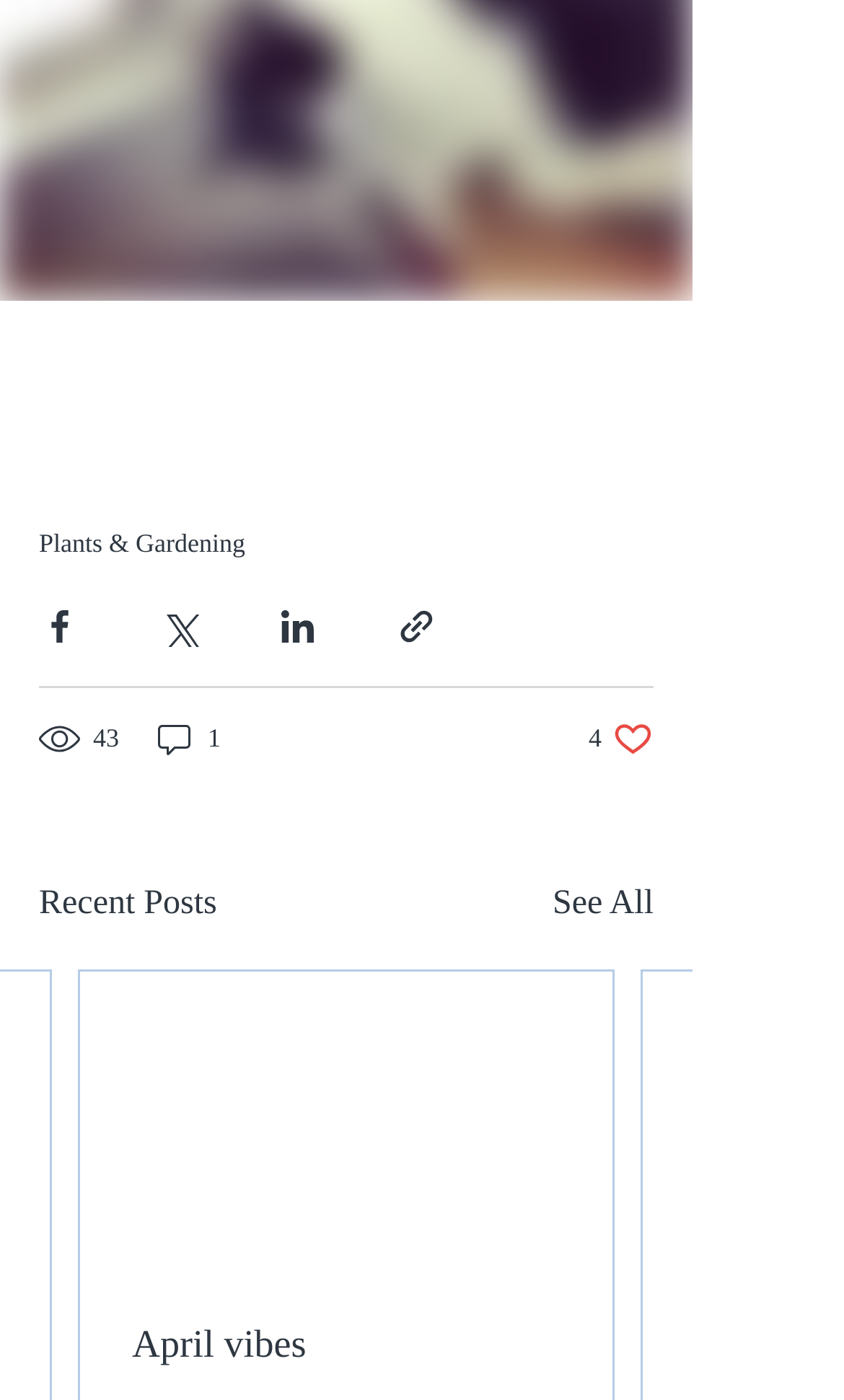Based on the element description, predict the bounding box coordinates (top-left x, top-left y, bottom-right x, bottom-right y) for the UI element in the screenshot: How it works

None